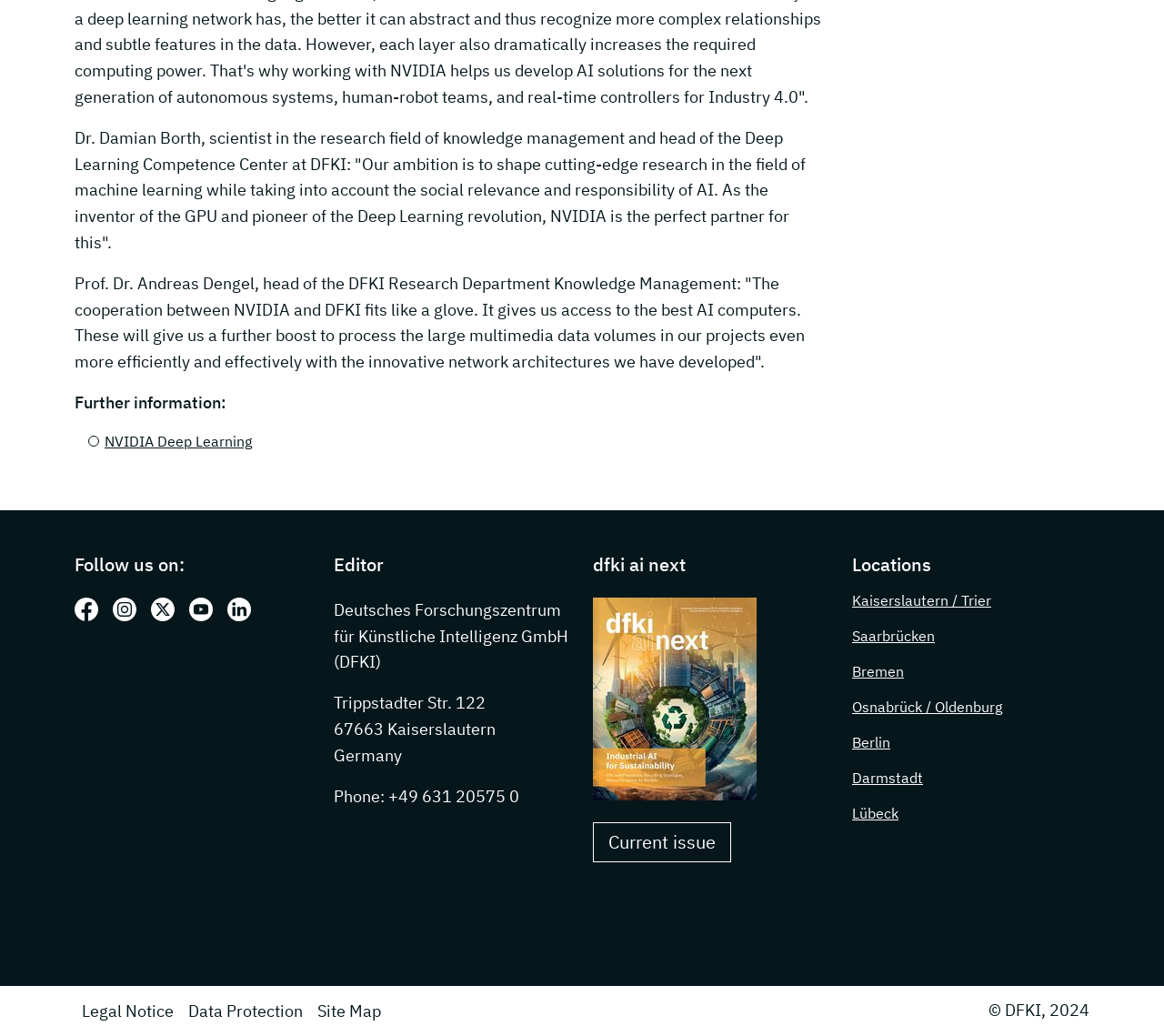Identify the bounding box coordinates of the element that should be clicked to fulfill this task: "Read legal notice". The coordinates should be provided as four float numbers between 0 and 1, i.e., [left, top, right, bottom].

[0.064, 0.959, 0.155, 0.993]